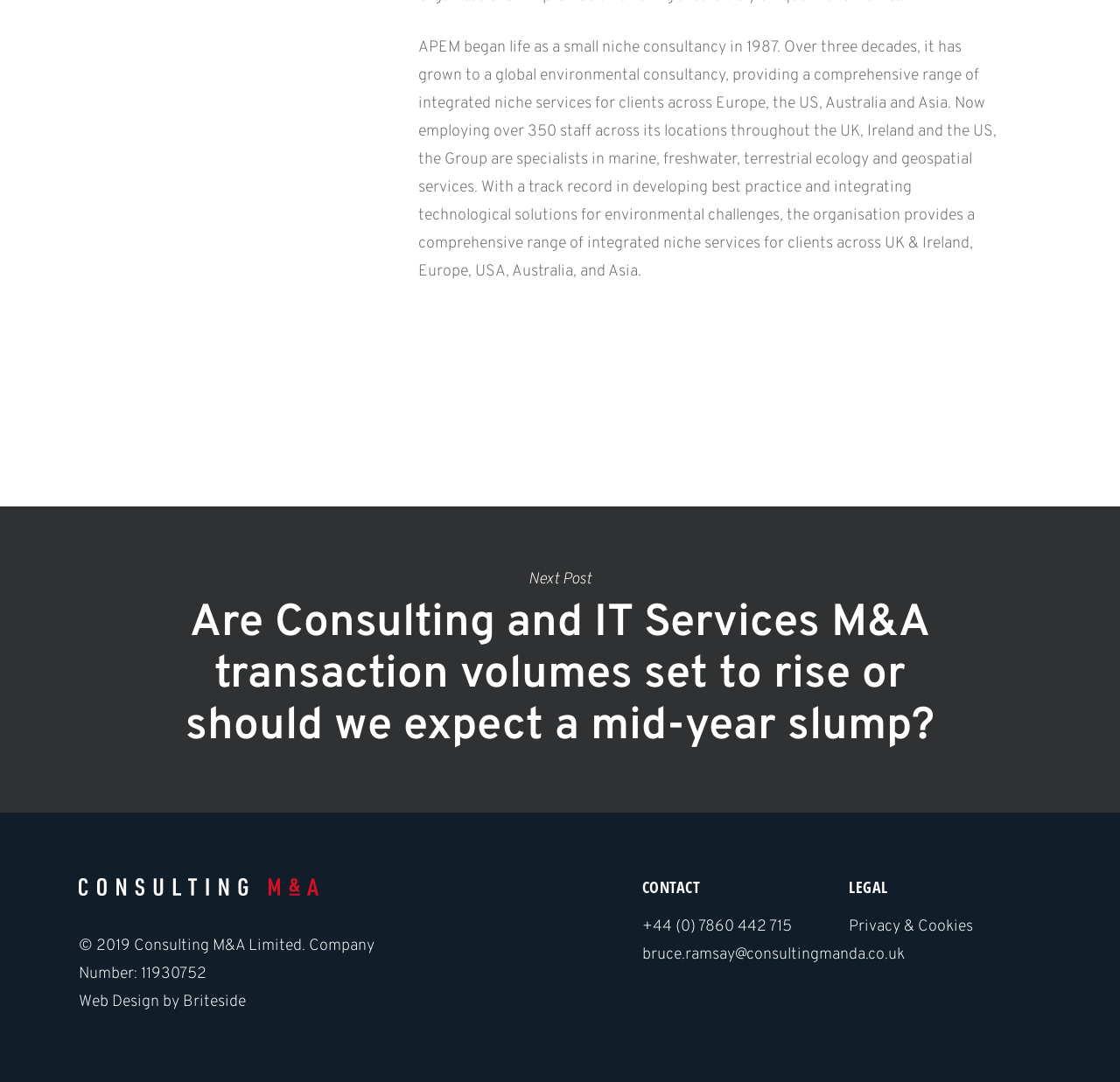What is the name of the company that designed the website?
Carefully analyze the image and provide a detailed answer to the question.

The link element with the text 'Web Design by Briteside' is located at the bottom of the page, indicating that Briteside is the company that designed the website.